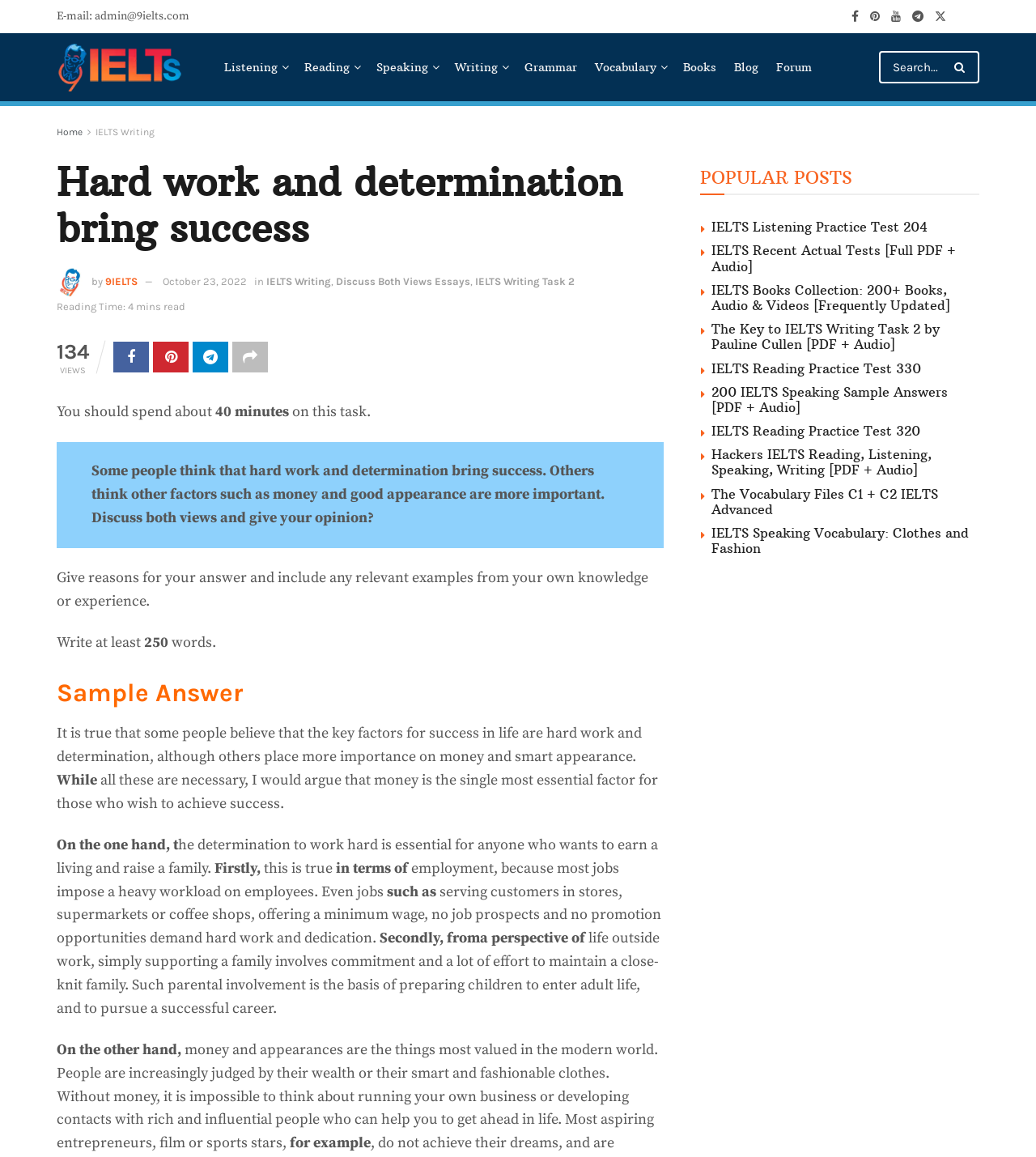Based on the element description Listening, identify the bounding box of the UI element in the given webpage screenshot. The coordinates should be in the format (top-left x, top-left y, bottom-right x, bottom-right y) and must be between 0 and 1.

[0.216, 0.047, 0.277, 0.069]